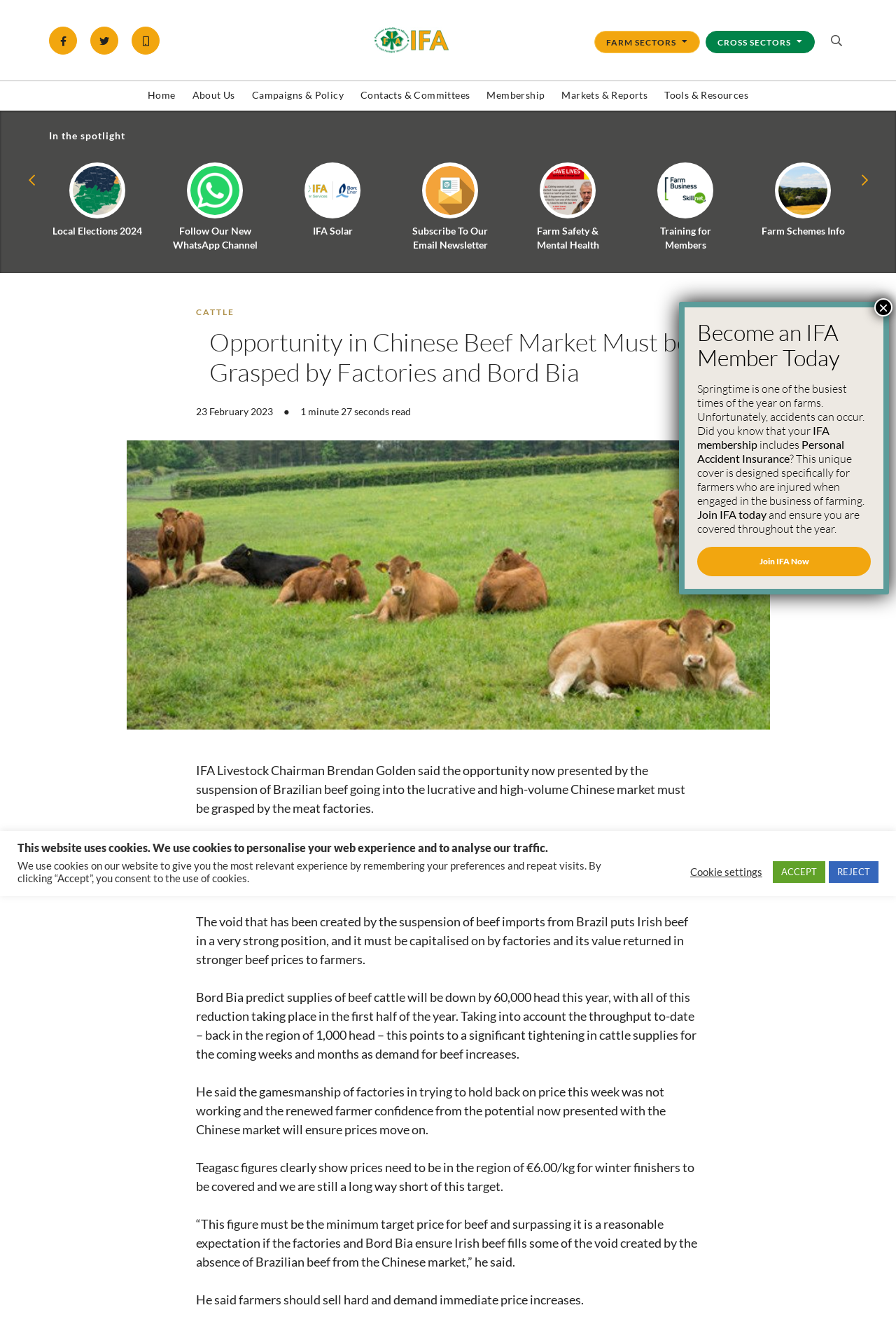Identify the bounding box for the element characterized by the following description: "Campaigns & Policy".

[0.281, 0.062, 0.384, 0.084]